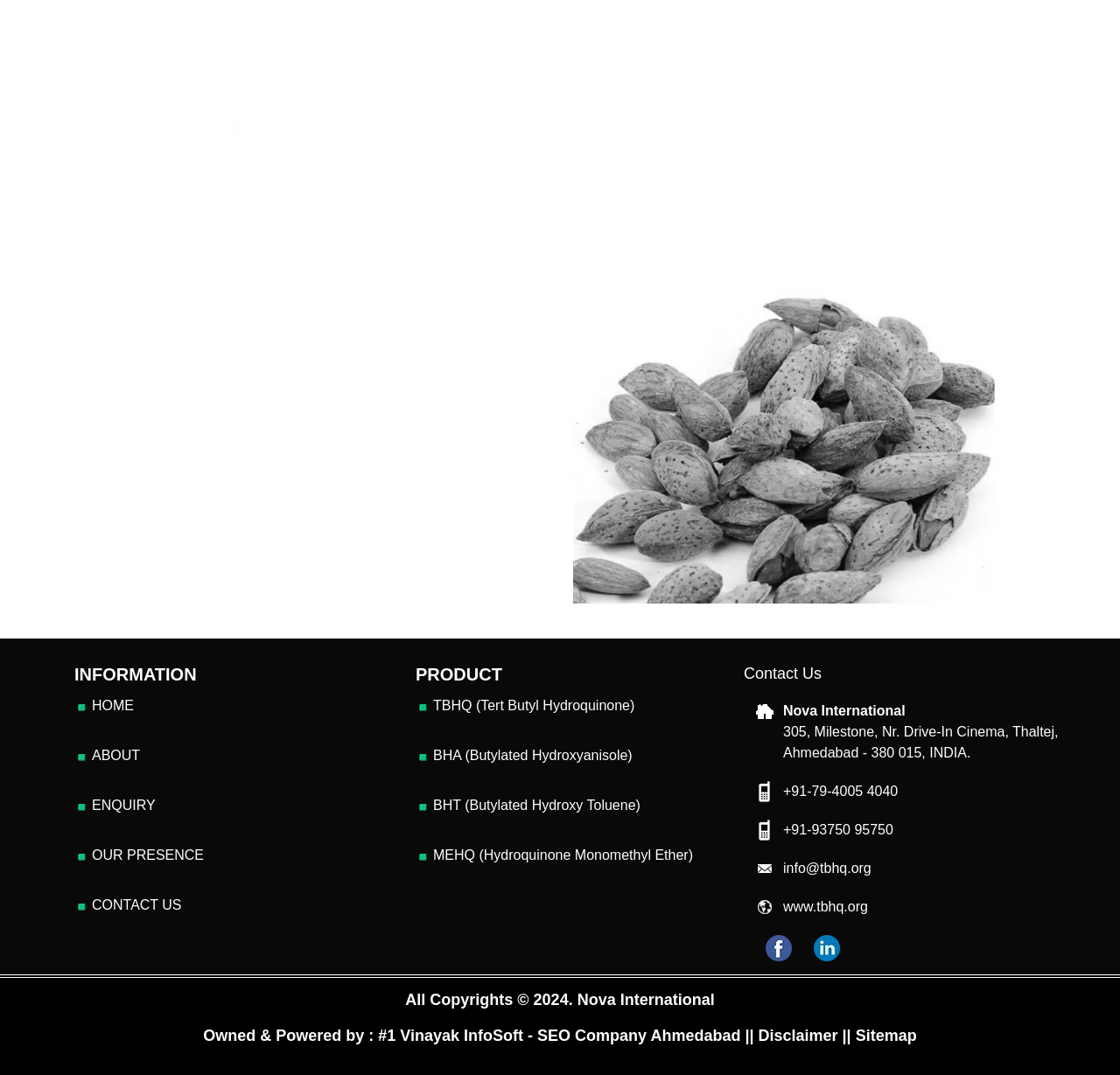Please indicate the bounding box coordinates for the clickable area to complete the following task: "Read the disclaimer". The coordinates should be specified as four float numbers between 0 and 1, i.e., [left, top, right, bottom].

[0.677, 0.955, 0.748, 0.972]